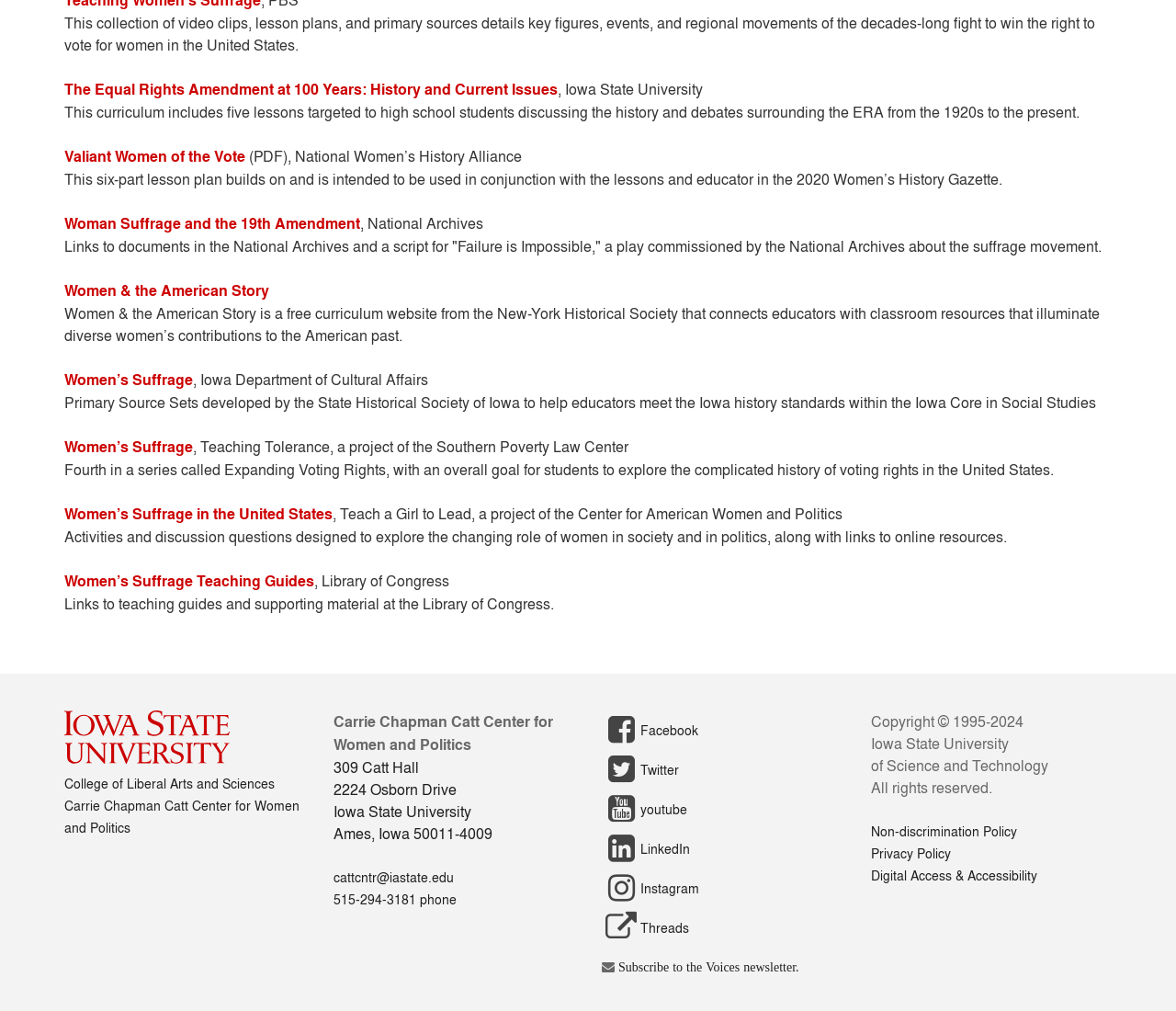Find the bounding box of the element with the following description: "alt="Iowa State University"". The coordinates must be four float numbers between 0 and 1, formatted as [left, top, right, bottom].

[0.055, 0.721, 0.195, 0.739]